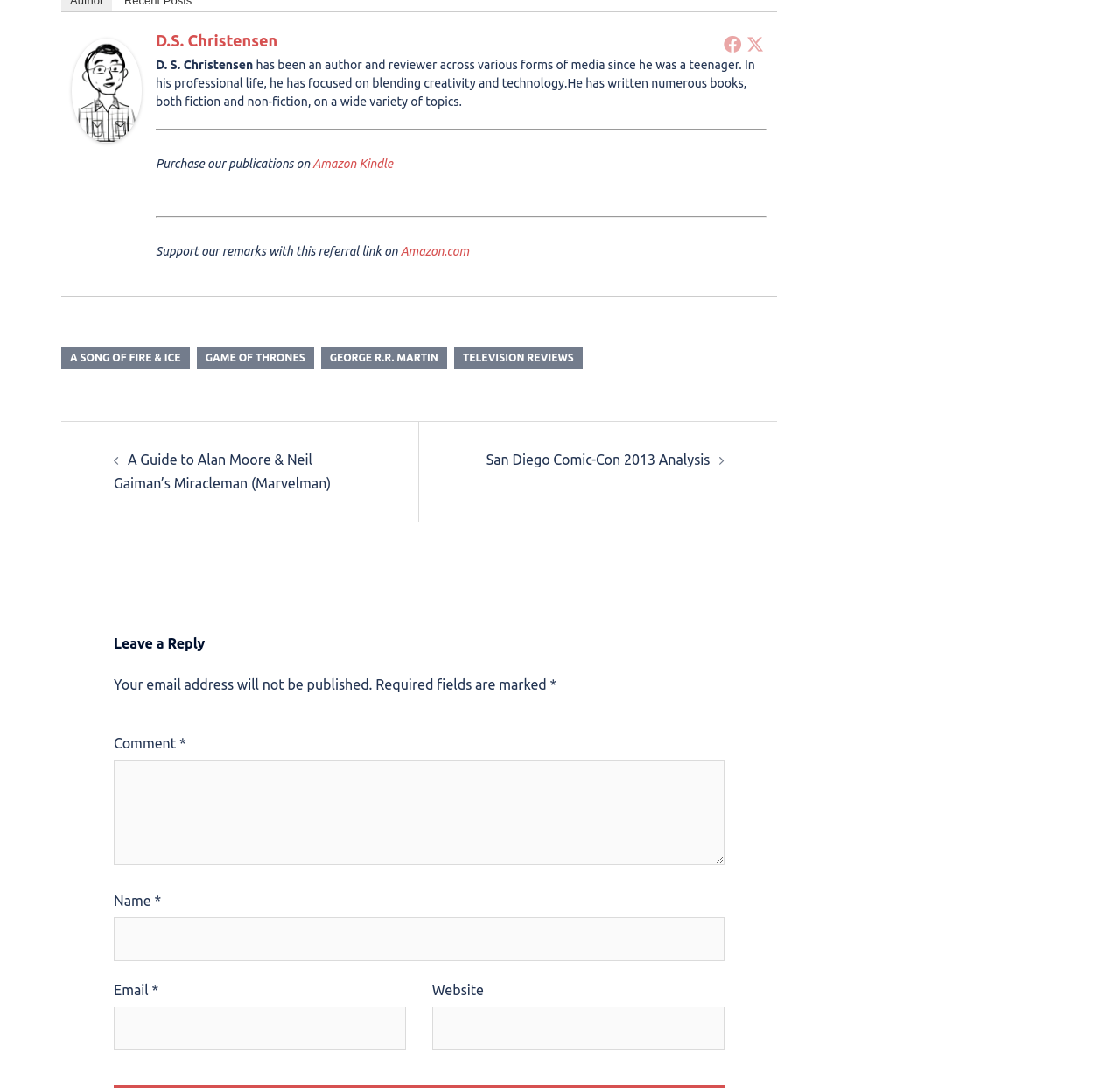Where can you purchase the author's publications?
Please give a detailed and thorough answer to the question, covering all relevant points.

The link 'Amazon Kindle' is present under the text 'Purchase our publications on', indicating that the author's publications can be purchased on Amazon Kindle.